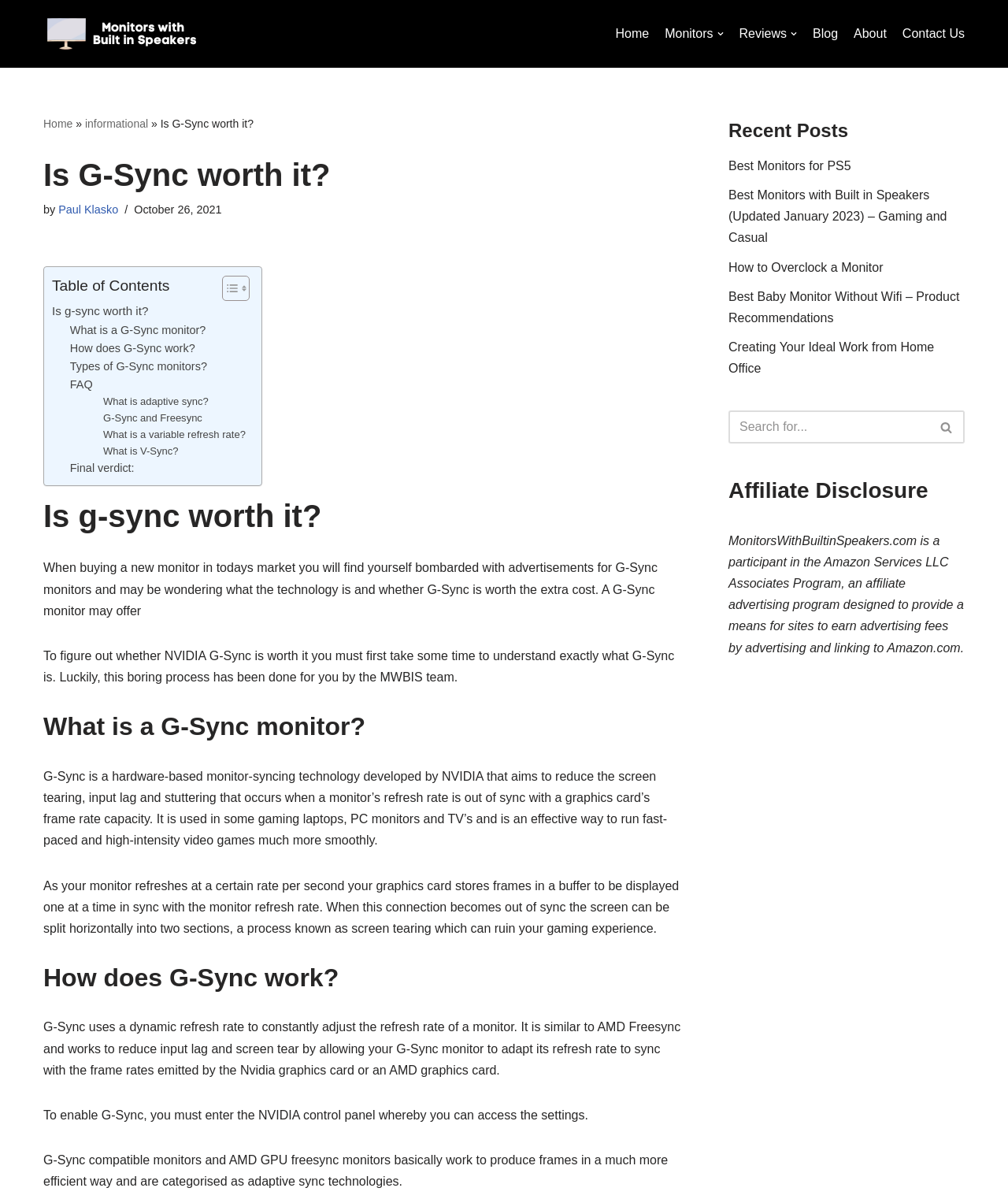Identify and extract the main heading of the webpage.

Is G-Sync worth it?